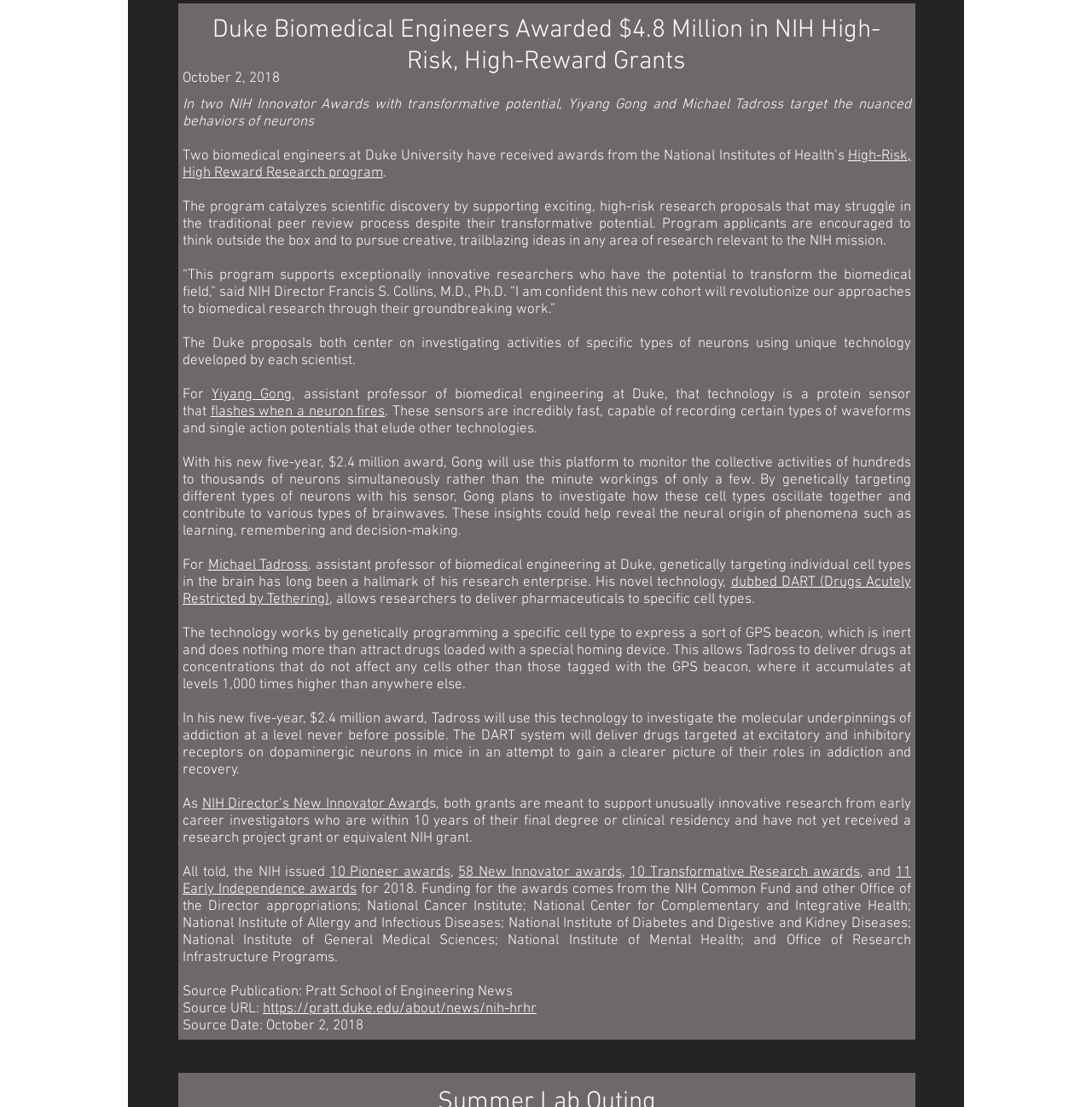Identify the bounding box for the given UI element using the description provided. Coordinates should be in the format (top-left x, top-left y, bottom-right x, bottom-right y) and must be between 0 and 1. Here is the description: 11 Early Independence awards

[0.167, 0.78, 0.834, 0.811]